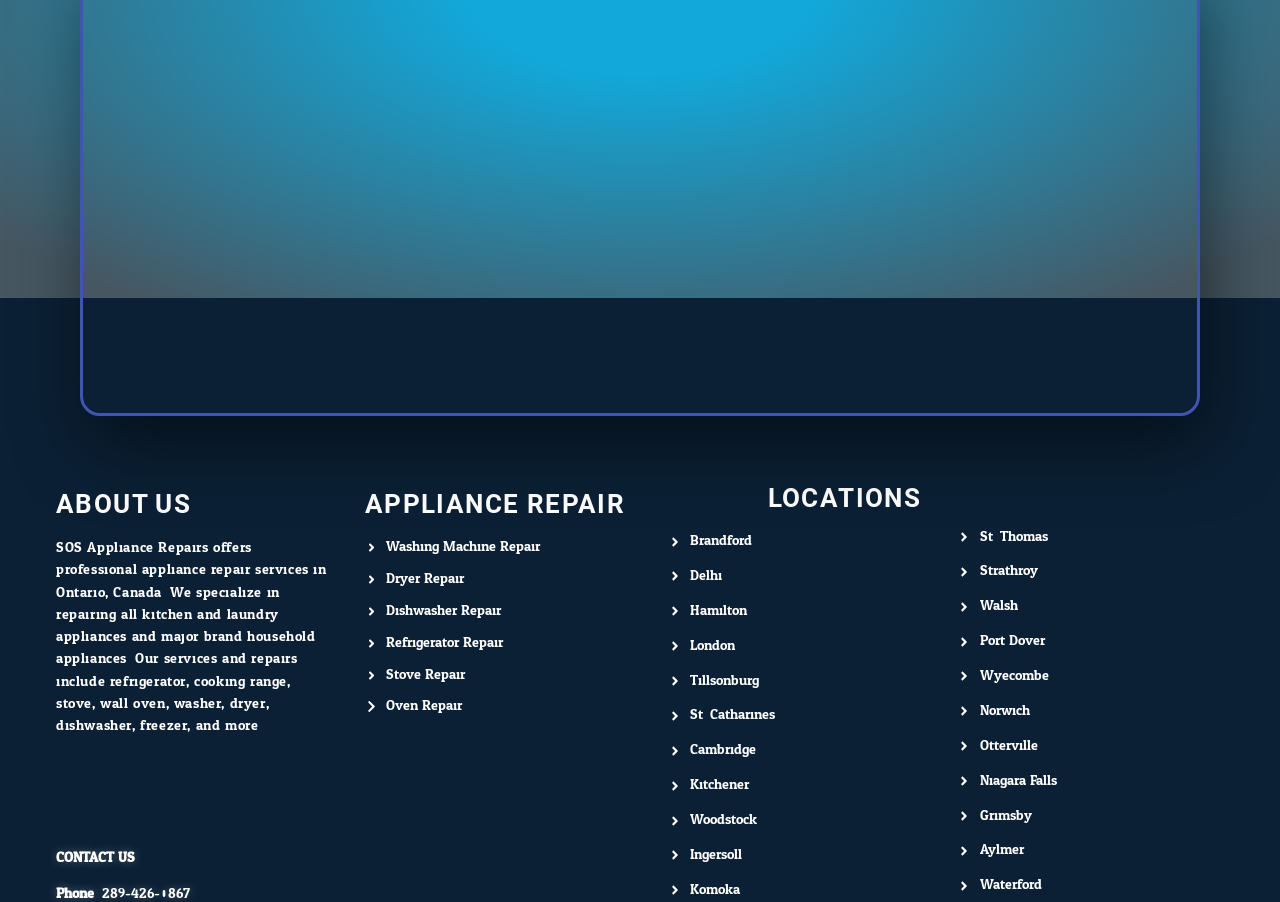Please identify the bounding box coordinates of where to click in order to follow the instruction: "Click on Niagara Falls".

[0.748, 0.854, 0.948, 0.878]